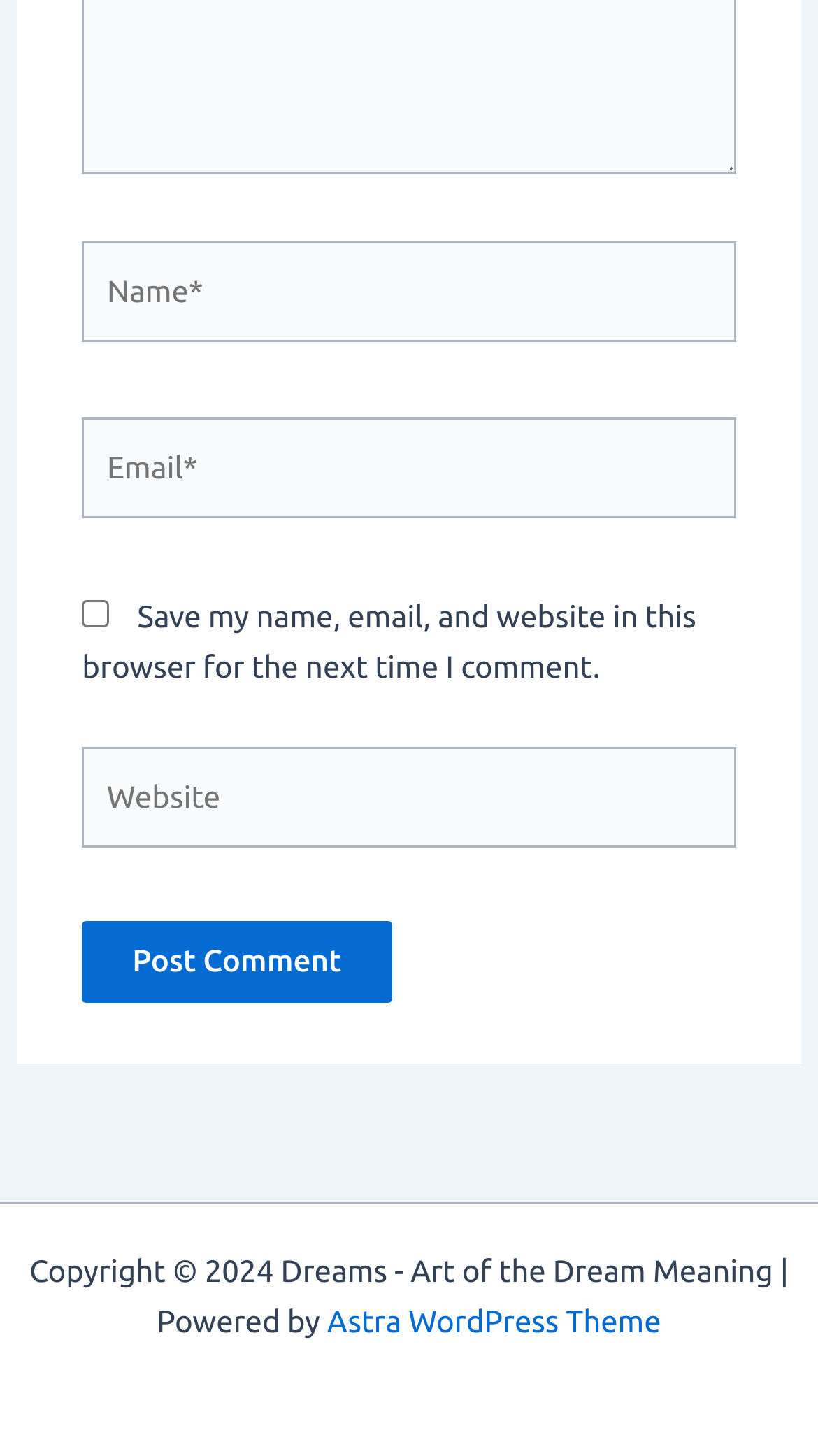Answer this question using a single word or a brief phrase:
What is the purpose of the 'Post Comment' button?

Submit comment